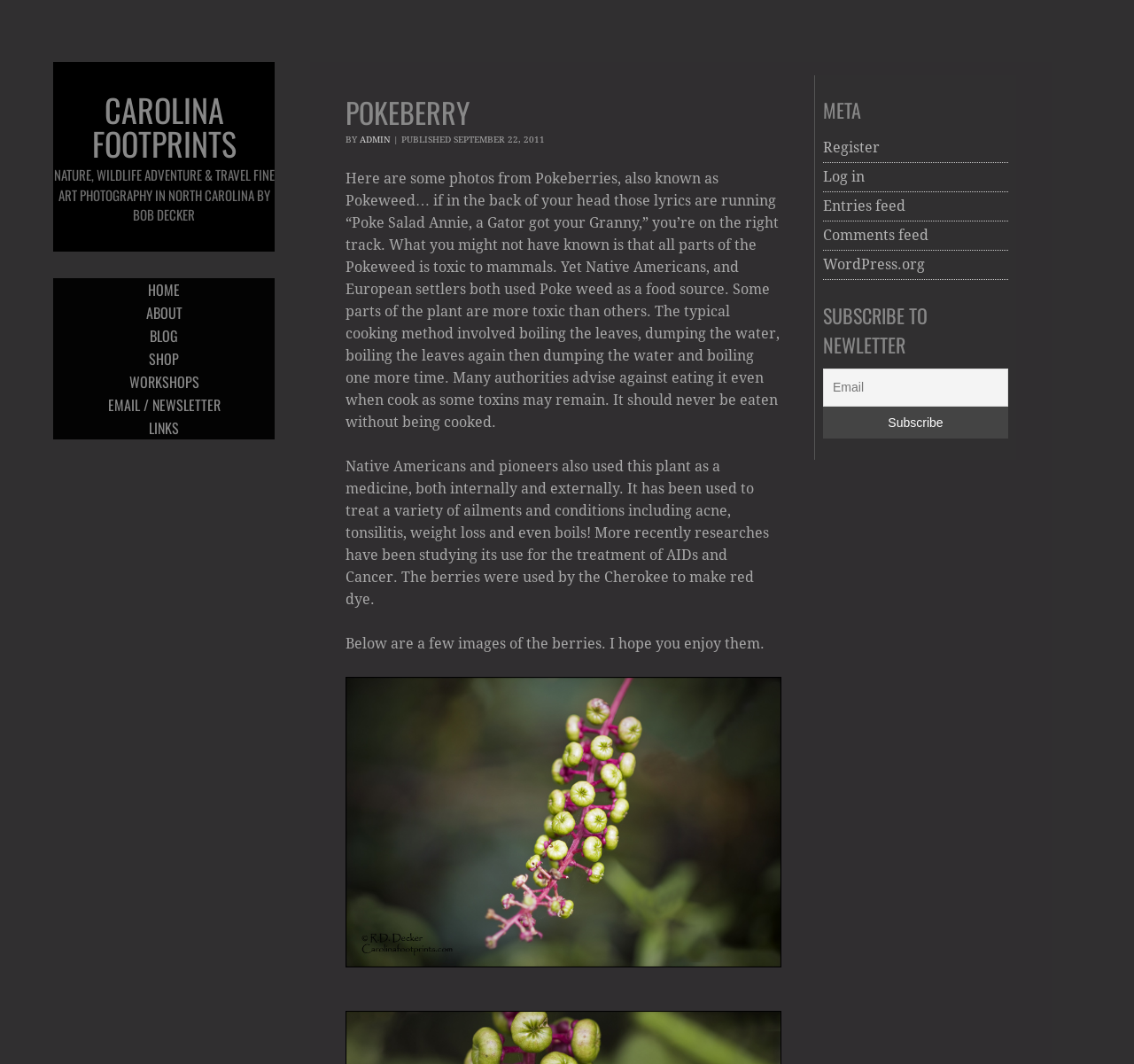Given the description: "Comments feed", determine the bounding box coordinates of the UI element. The coordinates should be formatted as four float numbers between 0 and 1, [left, top, right, bottom].

[0.726, 0.213, 0.819, 0.229]